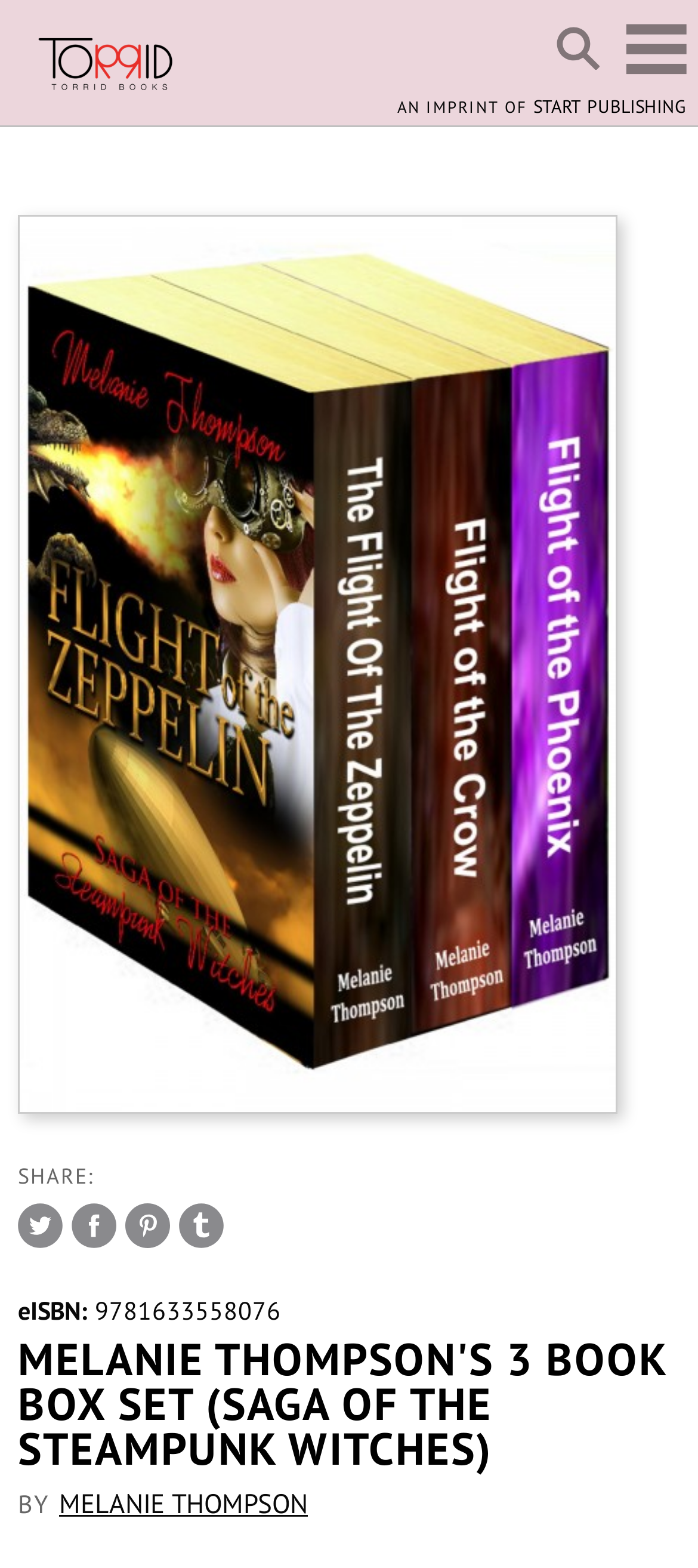Using the details from the image, please elaborate on the following question: What is the genre of the book?

The presence of the phrase 'SAGA OF THE STEAMPUNK WITCHES' in the heading element suggests that the book belongs to the Steampunk genre.